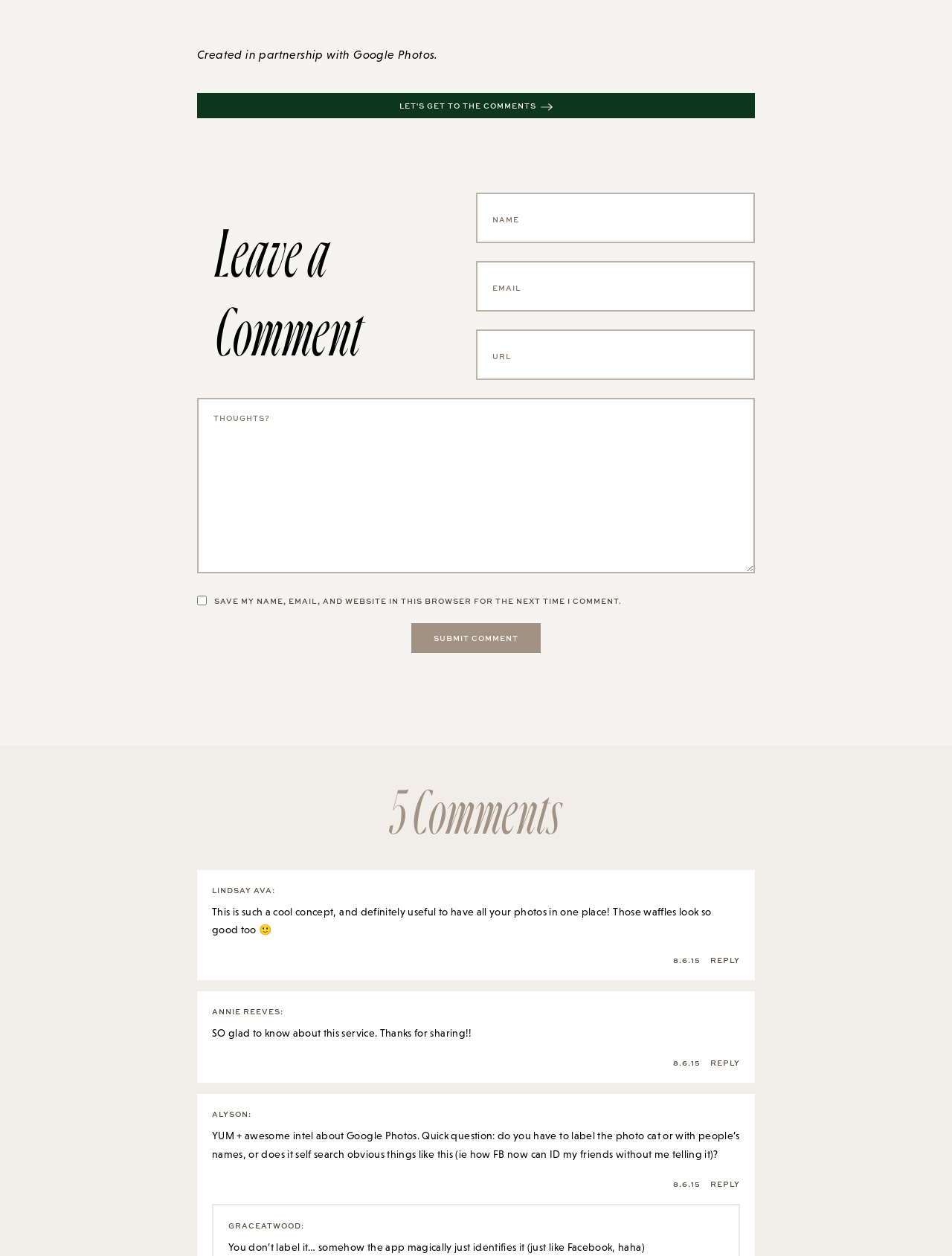Show the bounding box coordinates of the element that should be clicked to complete the task: "Click the 'LET'S GET TO THE COMMENTS' link".

[0.207, 0.074, 0.793, 0.094]